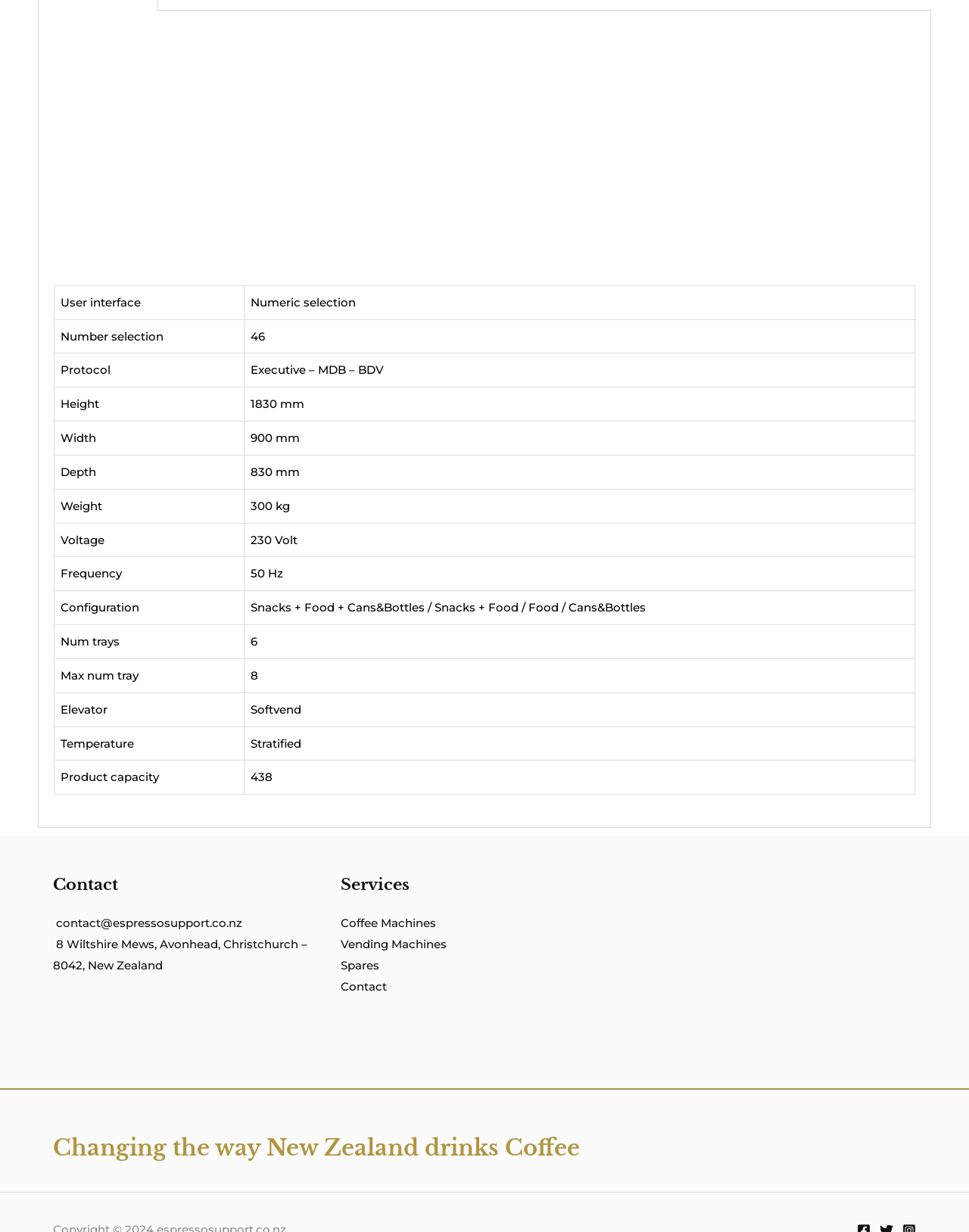How many footer widgets are there?
Provide an in-depth and detailed answer to the question.

I counted the number of complementary elements in the footer section, which are 2, labeled as 'Footer Widget 1' and 'Footer Widget 2'.